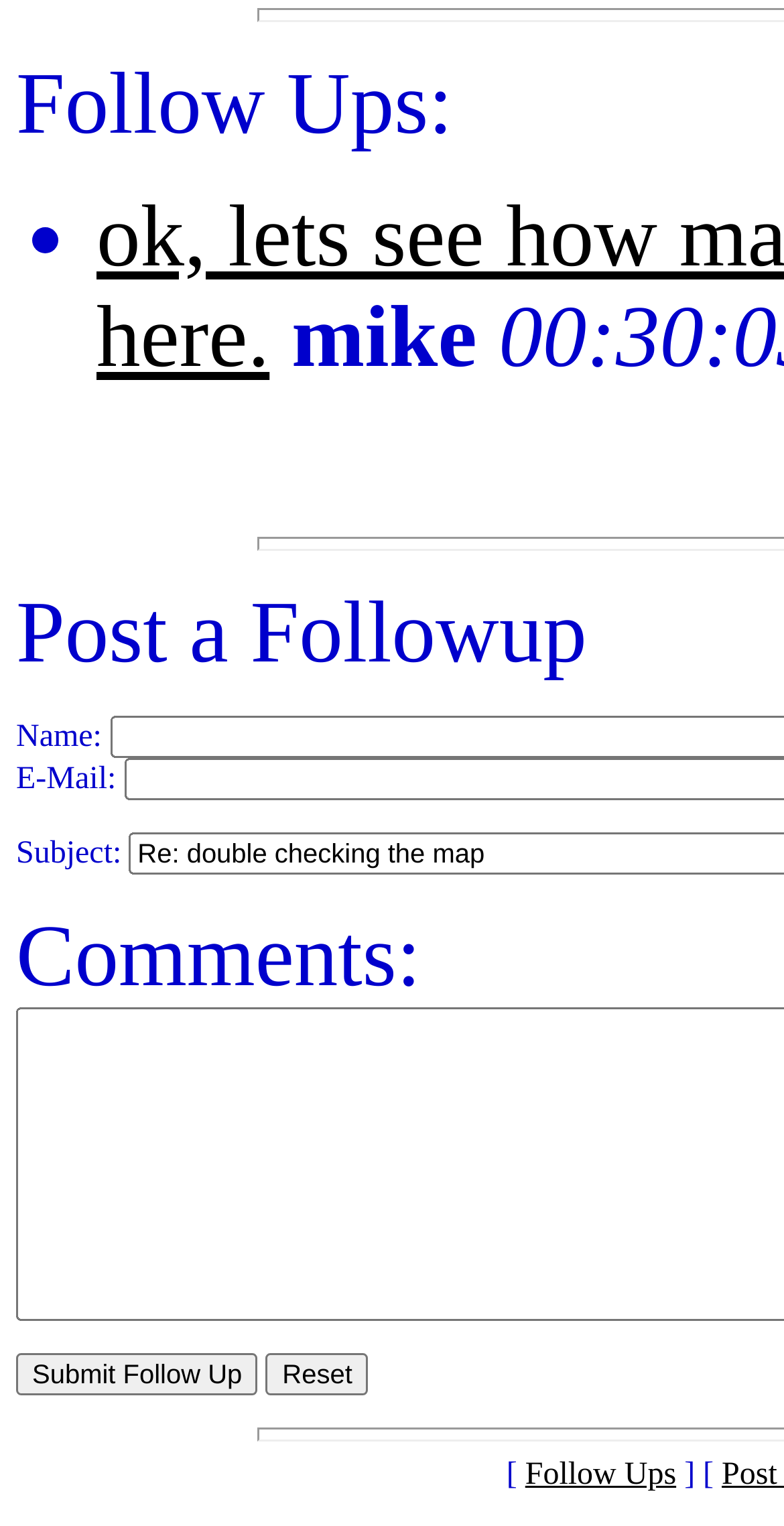Please determine the bounding box coordinates for the UI element described as: "TIPI Staff".

None